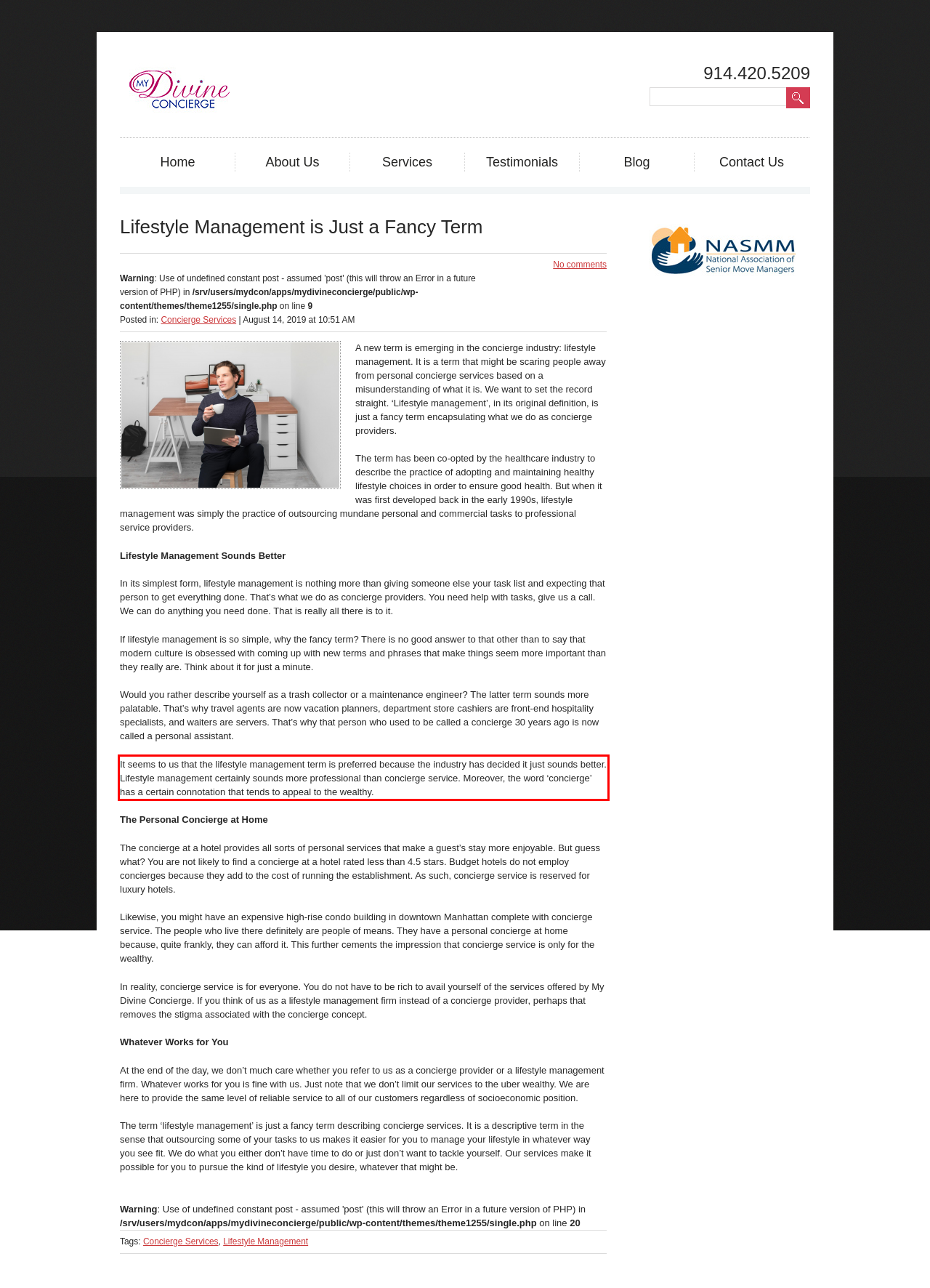Using the provided screenshot, read and generate the text content within the red-bordered area.

It seems to us that the lifestyle management term is preferred because the industry has decided it just sounds better. Lifestyle management certainly sounds more professional than concierge service. Moreover, the word ‘concierge’ has a certain connotation that tends to appeal to the wealthy.